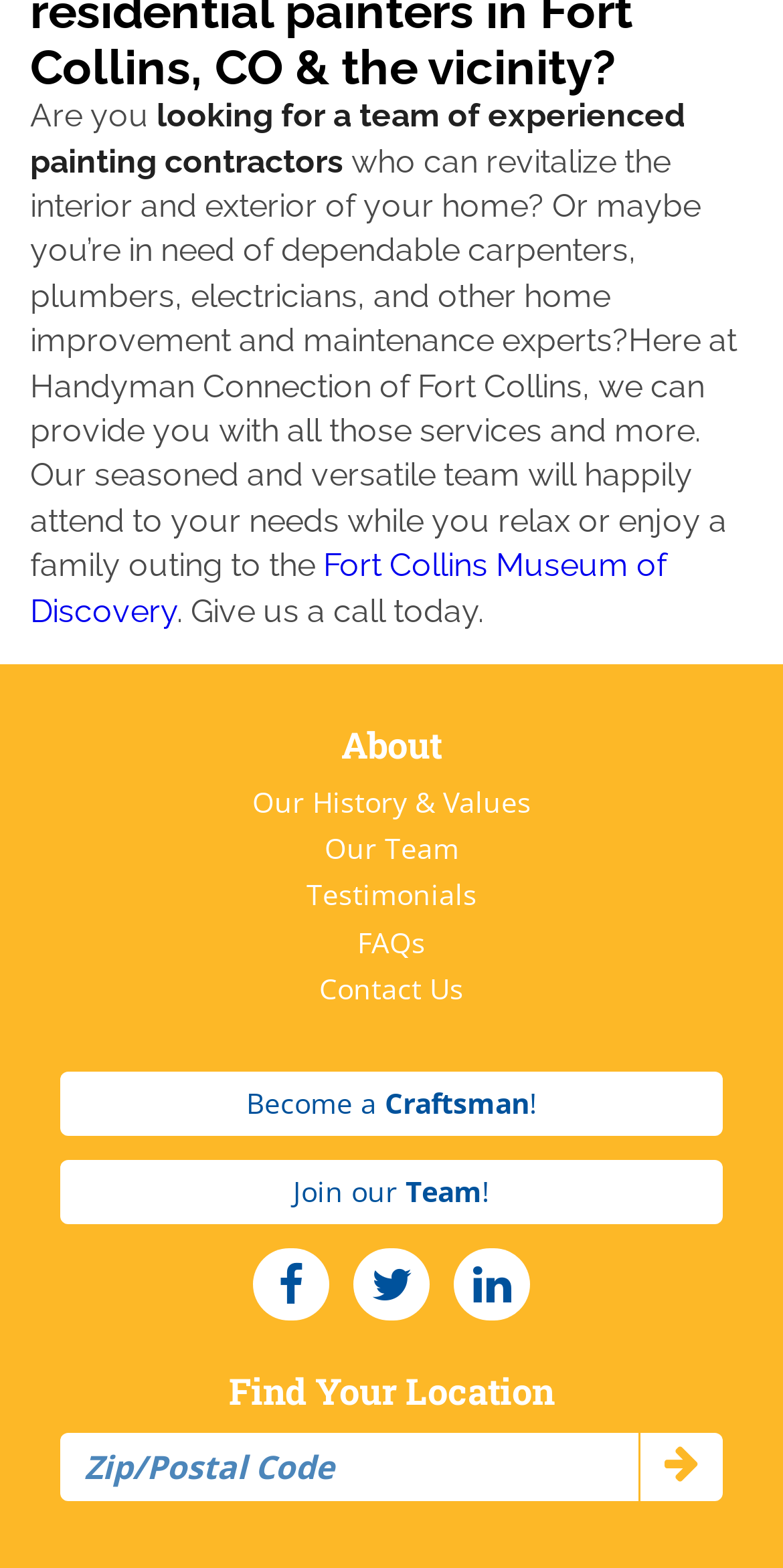Specify the bounding box coordinates of the region I need to click to perform the following instruction: "Explore the Fort Collins Museum of Discovery". The coordinates must be four float numbers in the range of 0 to 1, i.e., [left, top, right, bottom].

[0.038, 0.348, 0.851, 0.401]